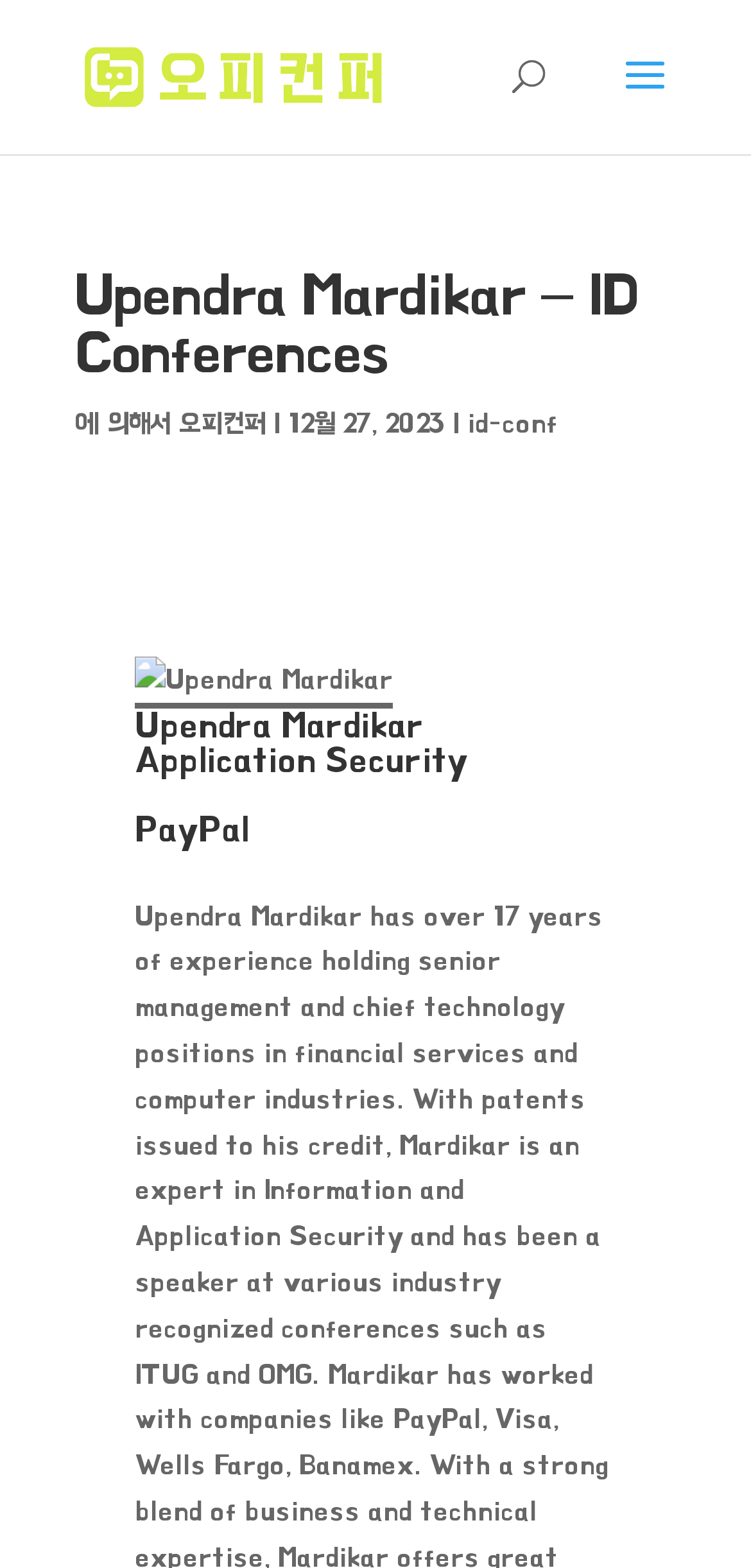Give a one-word or phrase response to the following question: What is the date mentioned on the webpage?

December 27, 2023